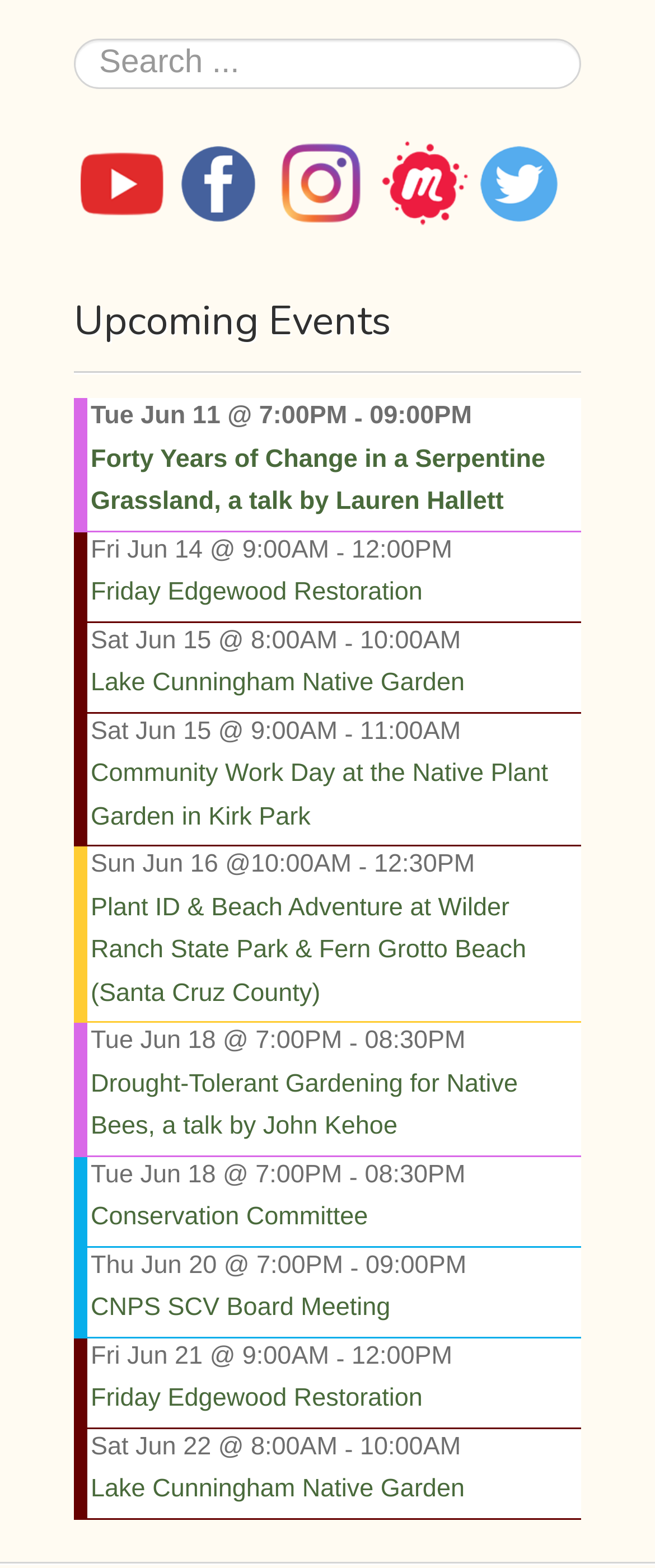Respond concisely with one word or phrase to the following query:
What is the title of the section below the search box?

Upcoming Events